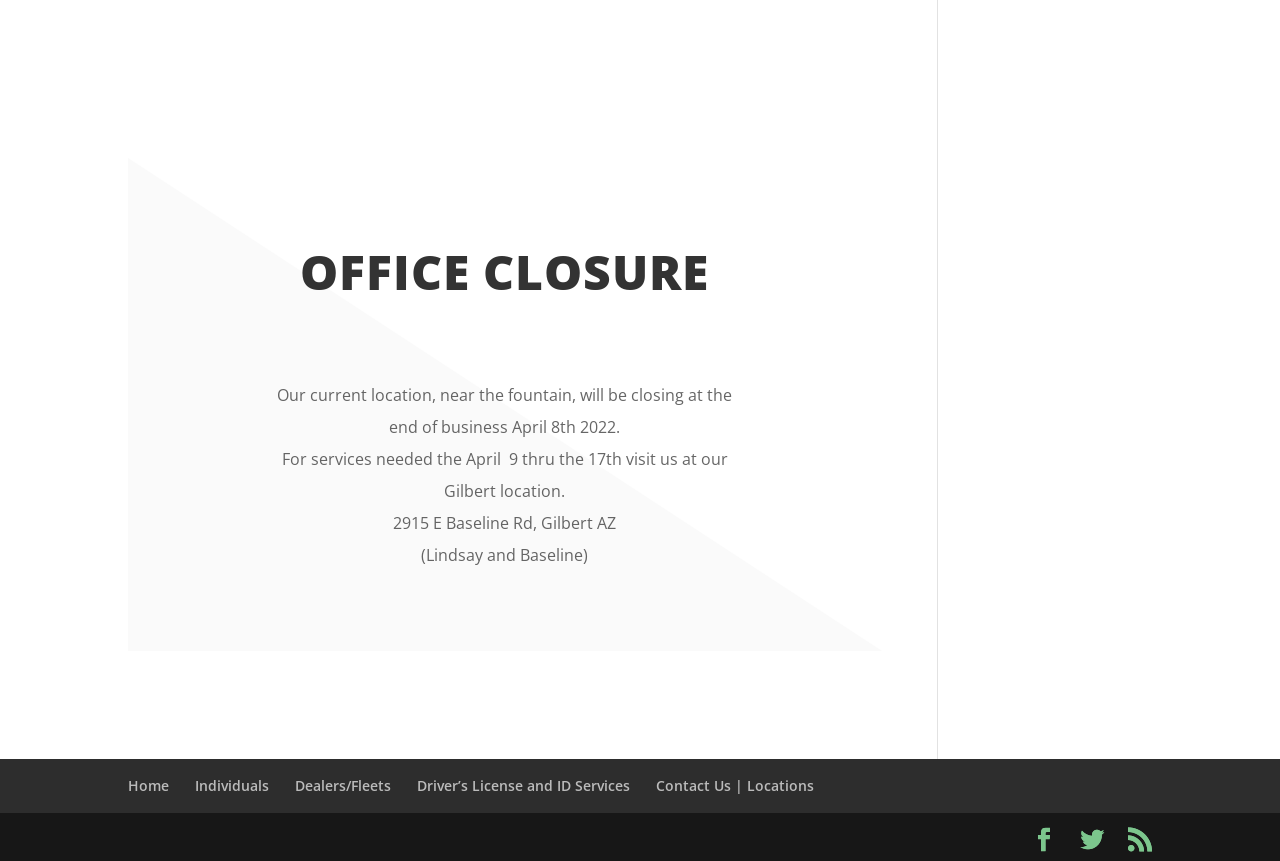Use one word or a short phrase to answer the question provided: 
What is the intersection near the Gilbert location?

Lindsay and Baseline